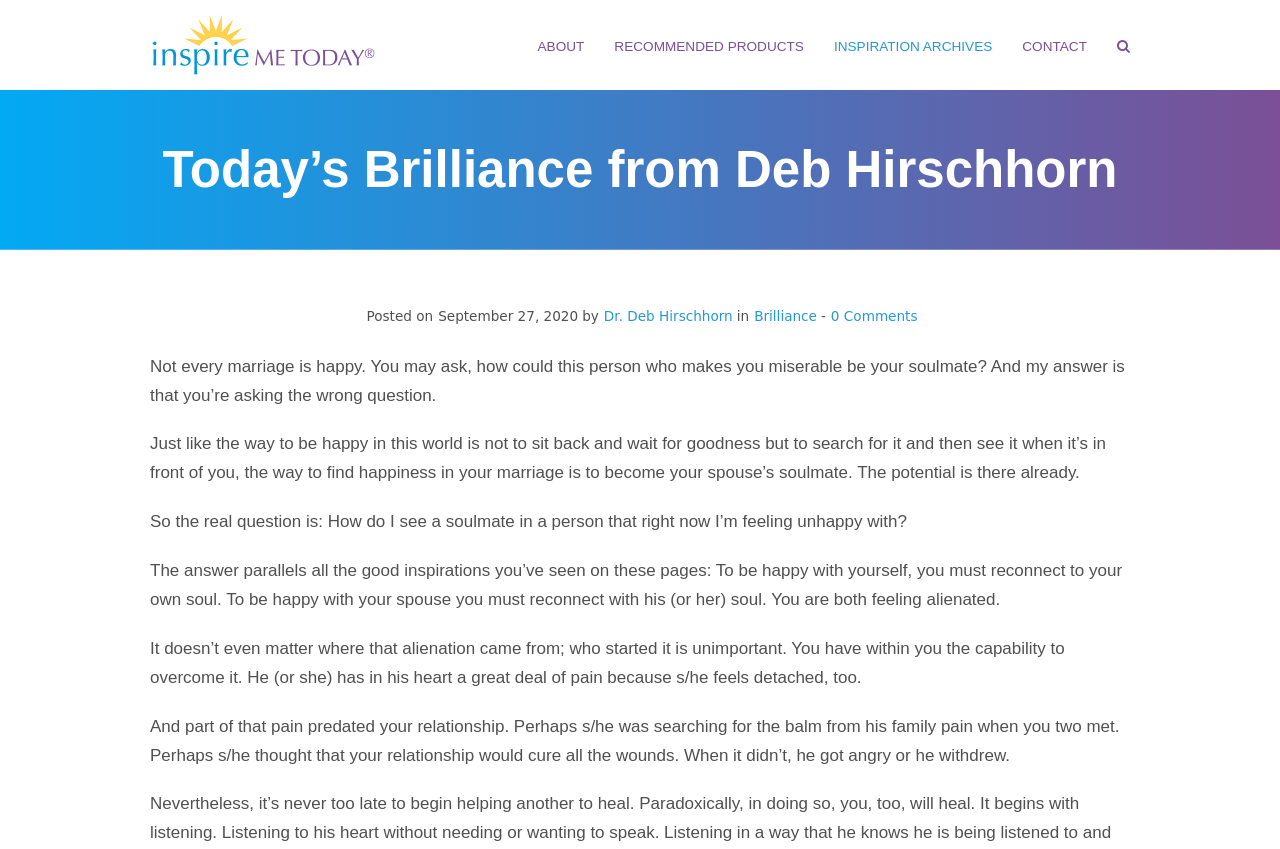Provide a brief response to the question using a single word or phrase: 
What is the reason for the pain in a spouse's heart?

Feeling detached